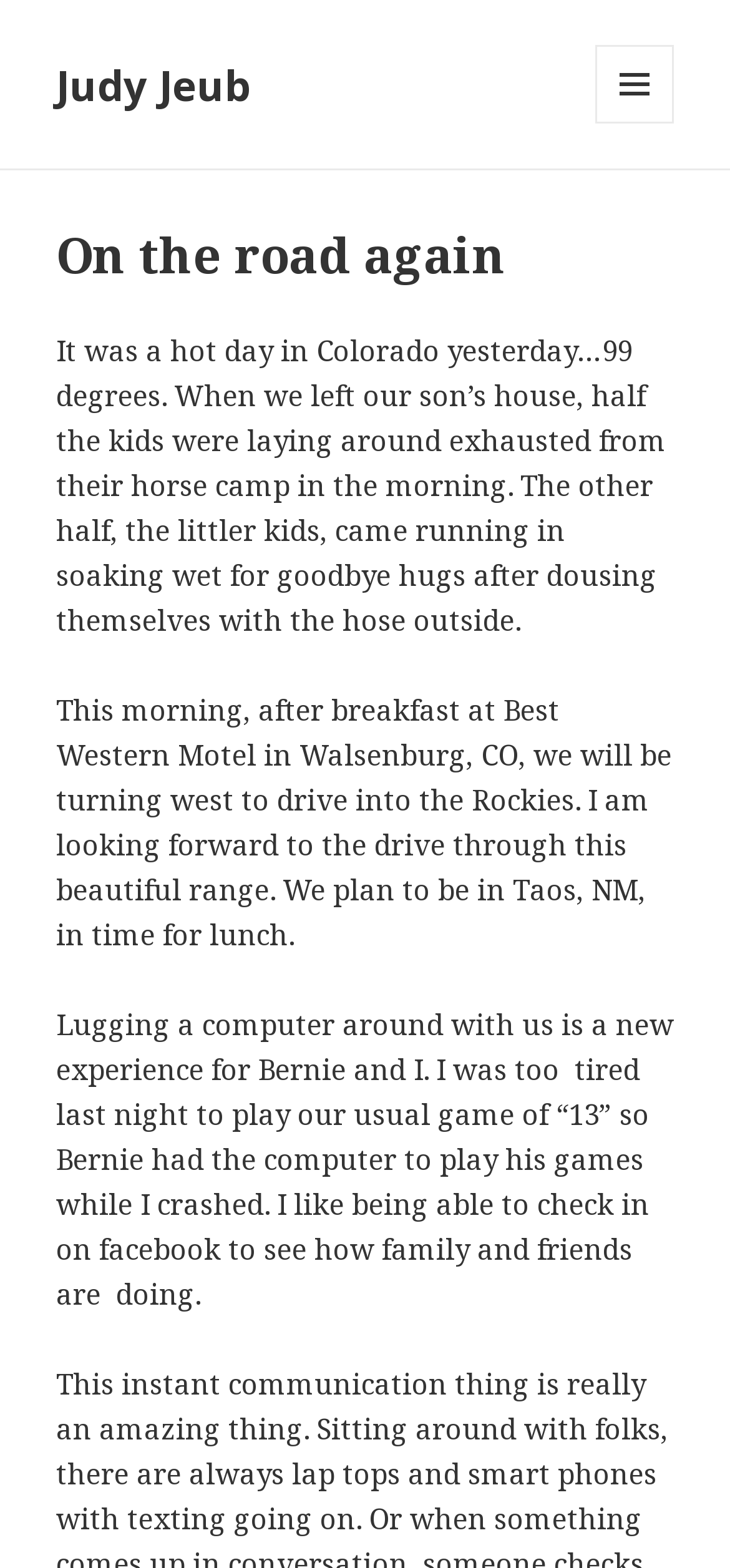Who is the author of the blog?
Answer the question with detailed information derived from the image.

The author of the blog is Judy Jeub, which can be inferred from the link 'Judy Jeub' at the top of the page.